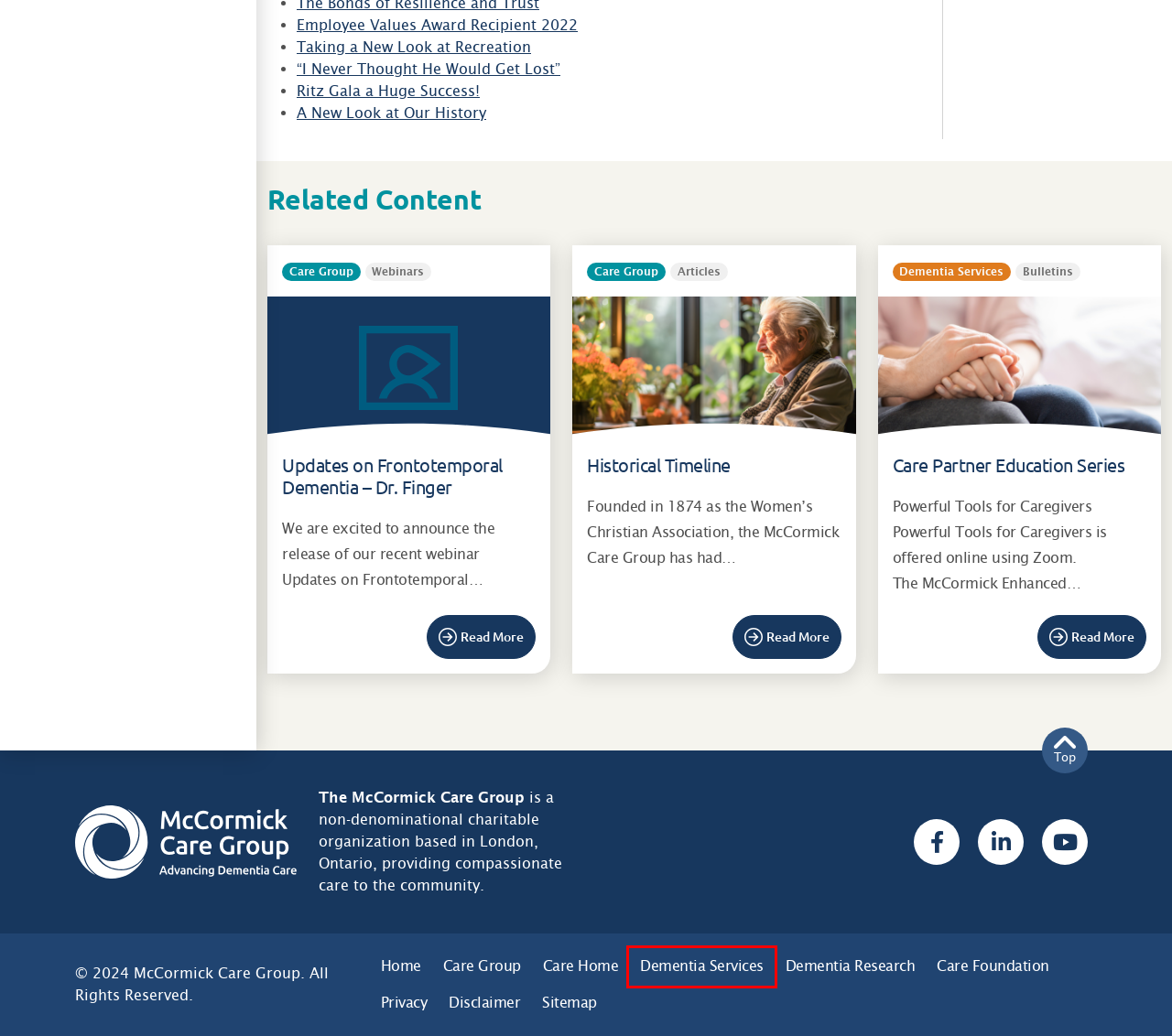Review the screenshot of a webpage that includes a red bounding box. Choose the most suitable webpage description that matches the new webpage after clicking the element within the red bounding box. Here are the candidates:
A. Disclaimer - McCormick Care Group
B. Dementia Research - McCormick Care Group
C. Privacy - McCormick Care Group
D. Dimensions Newsletter Spring 2022 - A New Look at Our History - McCormick Care Group
E. McCormick Dementia Care Services in London Ontario
F. McCormick Care Home | McCormick Care Group
G. Dimensions Newsletter Spring 2022 - Taking a New Look at Recreation - McCormick Care Group
H. Dimensions Newsletter Spring 2022 - Ritz Gala a Huge Success! - McCormick Care Group

E